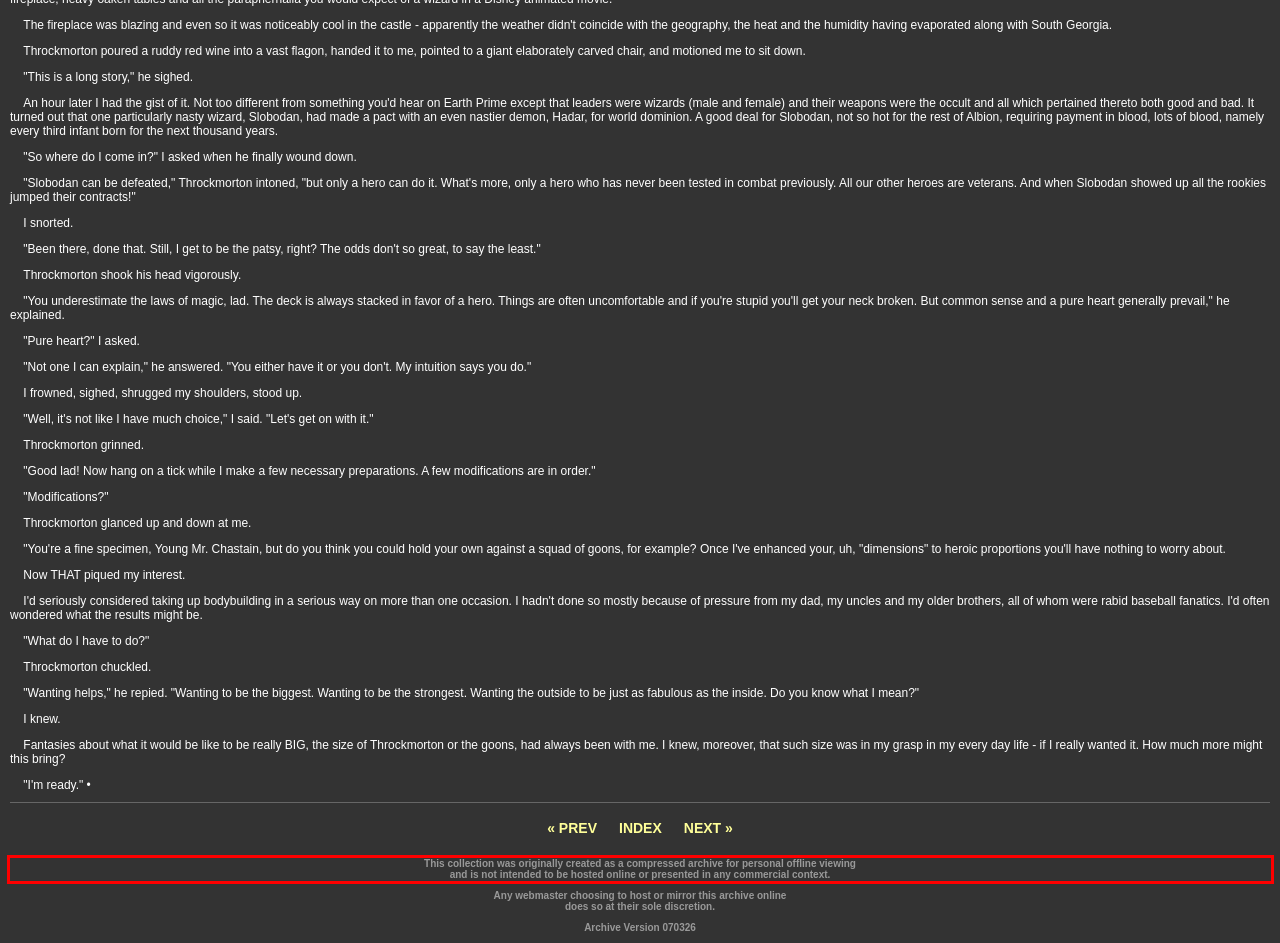You are provided with a screenshot of a webpage containing a red bounding box. Please extract the text enclosed by this red bounding box.

This collection was originally created as a compressed archive for personal offline viewing and is not intended to be hosted online or presented in any commercial context.